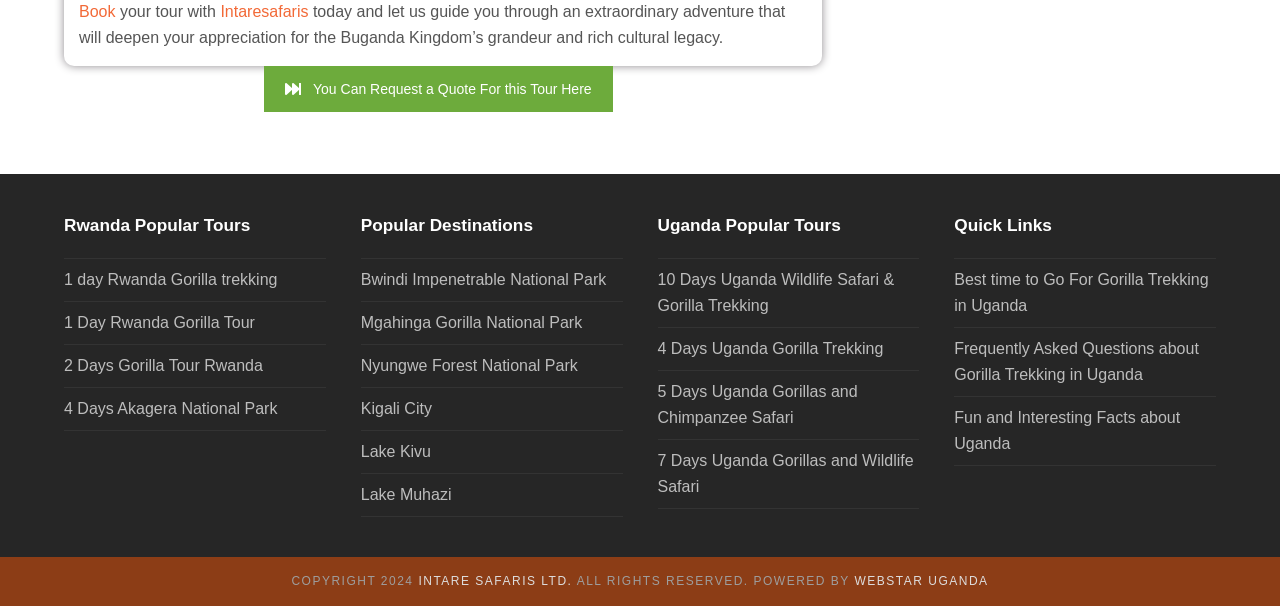Pinpoint the bounding box coordinates of the area that should be clicked to complete the following instruction: "Learn about Uganda Wildlife Safari & Gorilla Trekking". The coordinates must be given as four float numbers between 0 and 1, i.e., [left, top, right, bottom].

[0.514, 0.447, 0.698, 0.518]